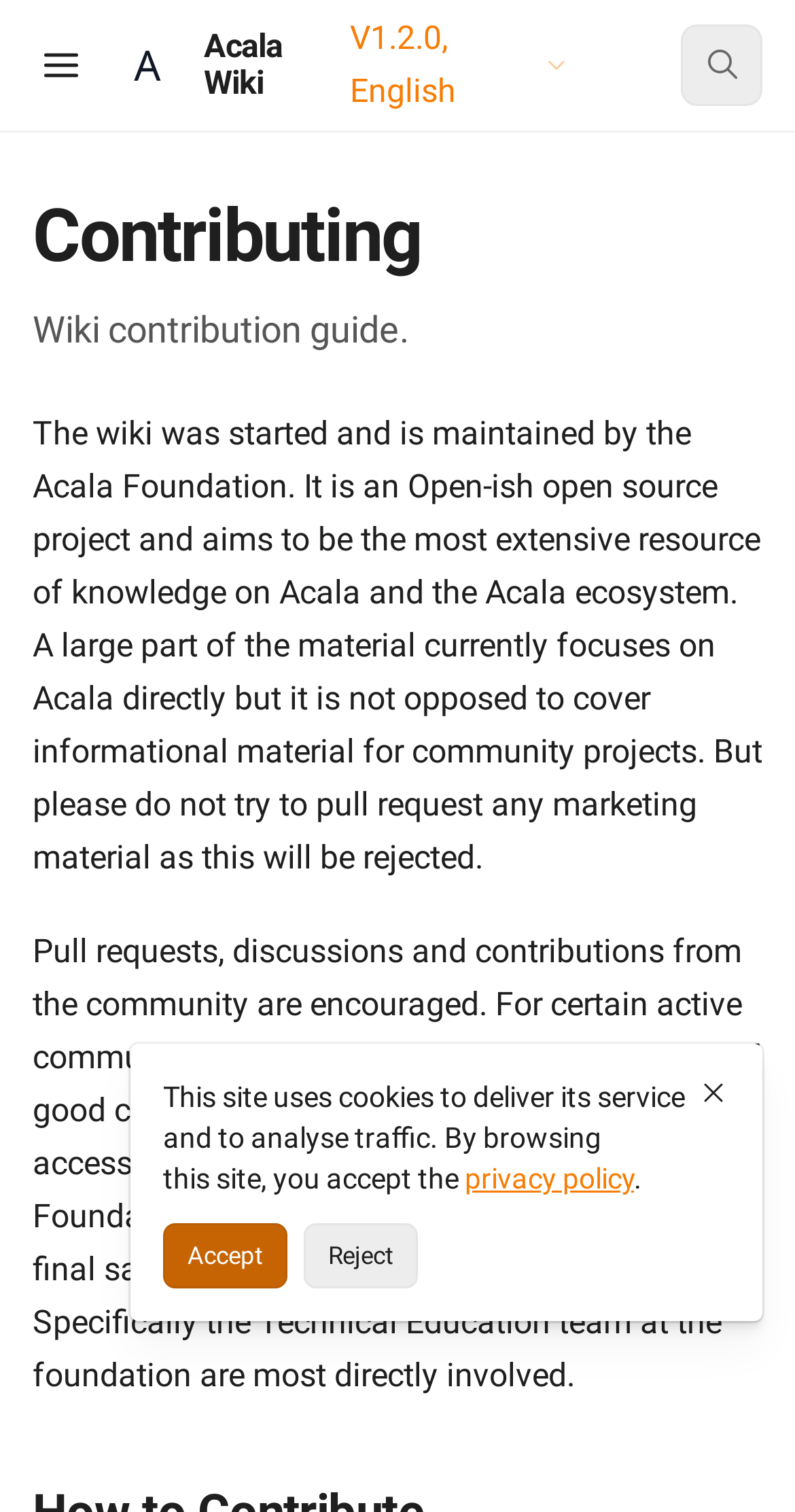Please determine the bounding box coordinates of the area that needs to be clicked to complete this task: 'Search'. The coordinates must be four float numbers between 0 and 1, formatted as [left, top, right, bottom].

[0.856, 0.016, 0.959, 0.07]